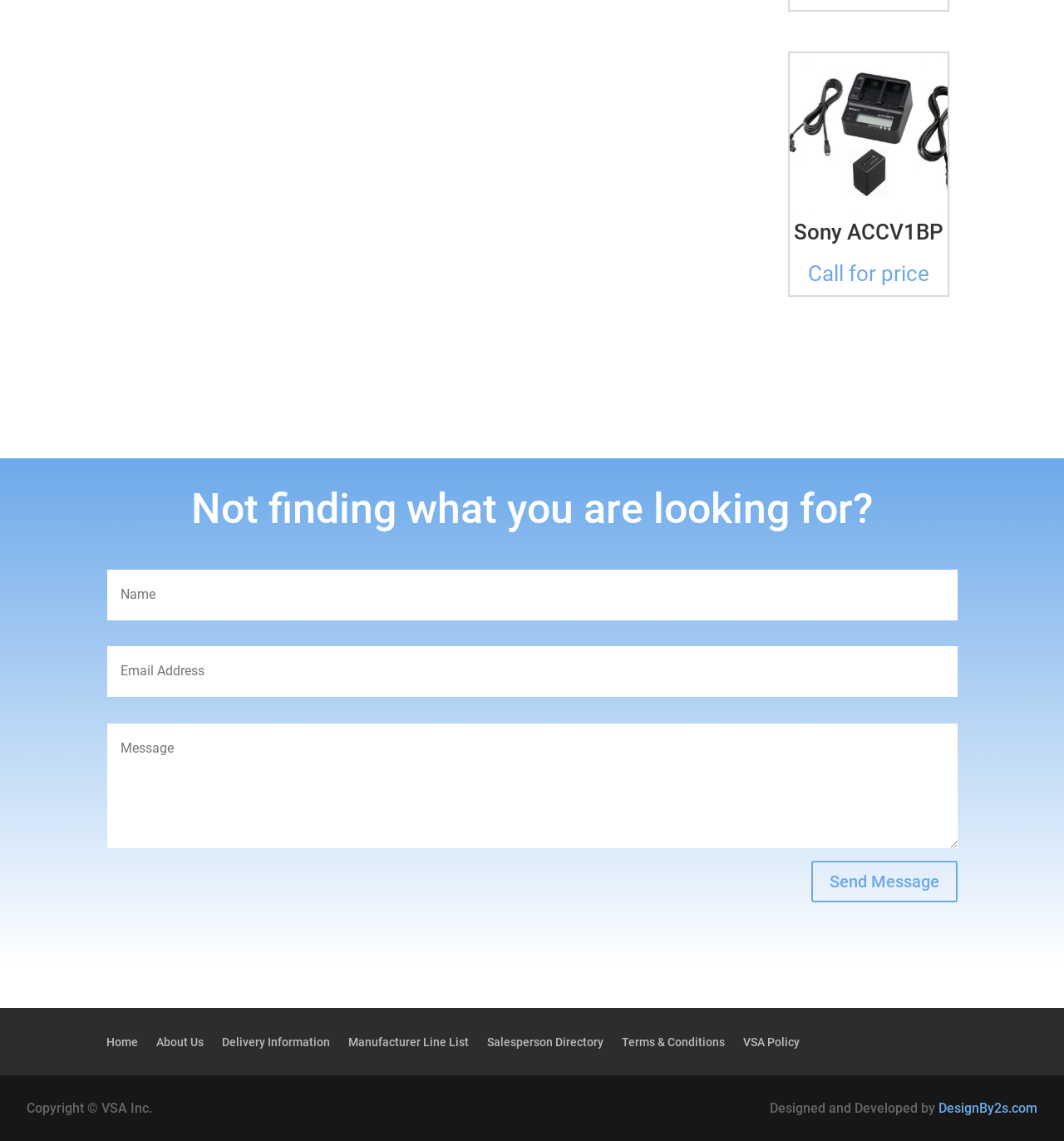From the webpage screenshot, predict the bounding box coordinates (top-left x, top-left y, bottom-right x, bottom-right y) for the UI element described here: About Us

[0.147, 0.908, 0.191, 0.924]